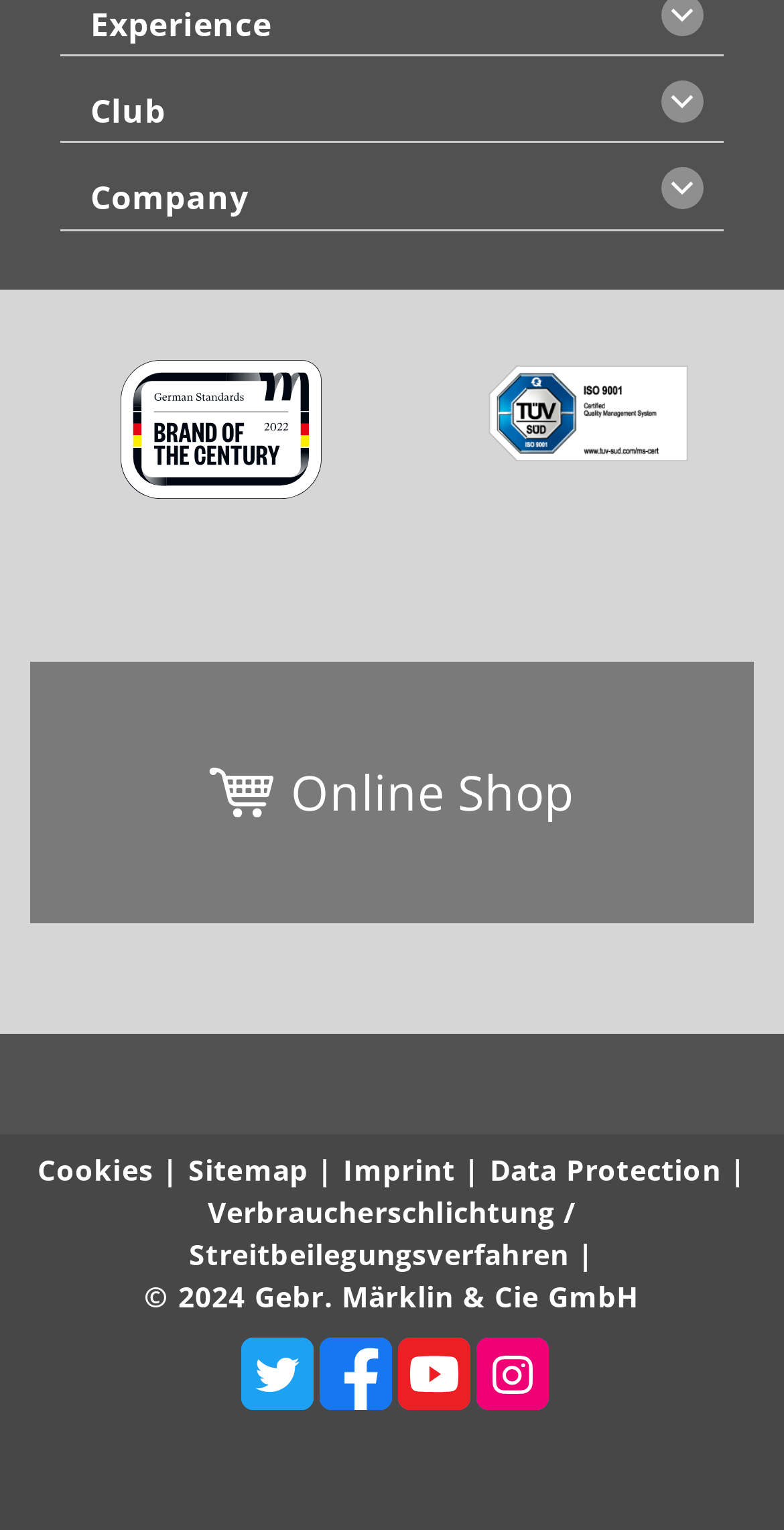Pinpoint the bounding box coordinates of the clickable element to carry out the following instruction: "Visit the Online Shop."

[0.038, 0.501, 0.962, 0.535]